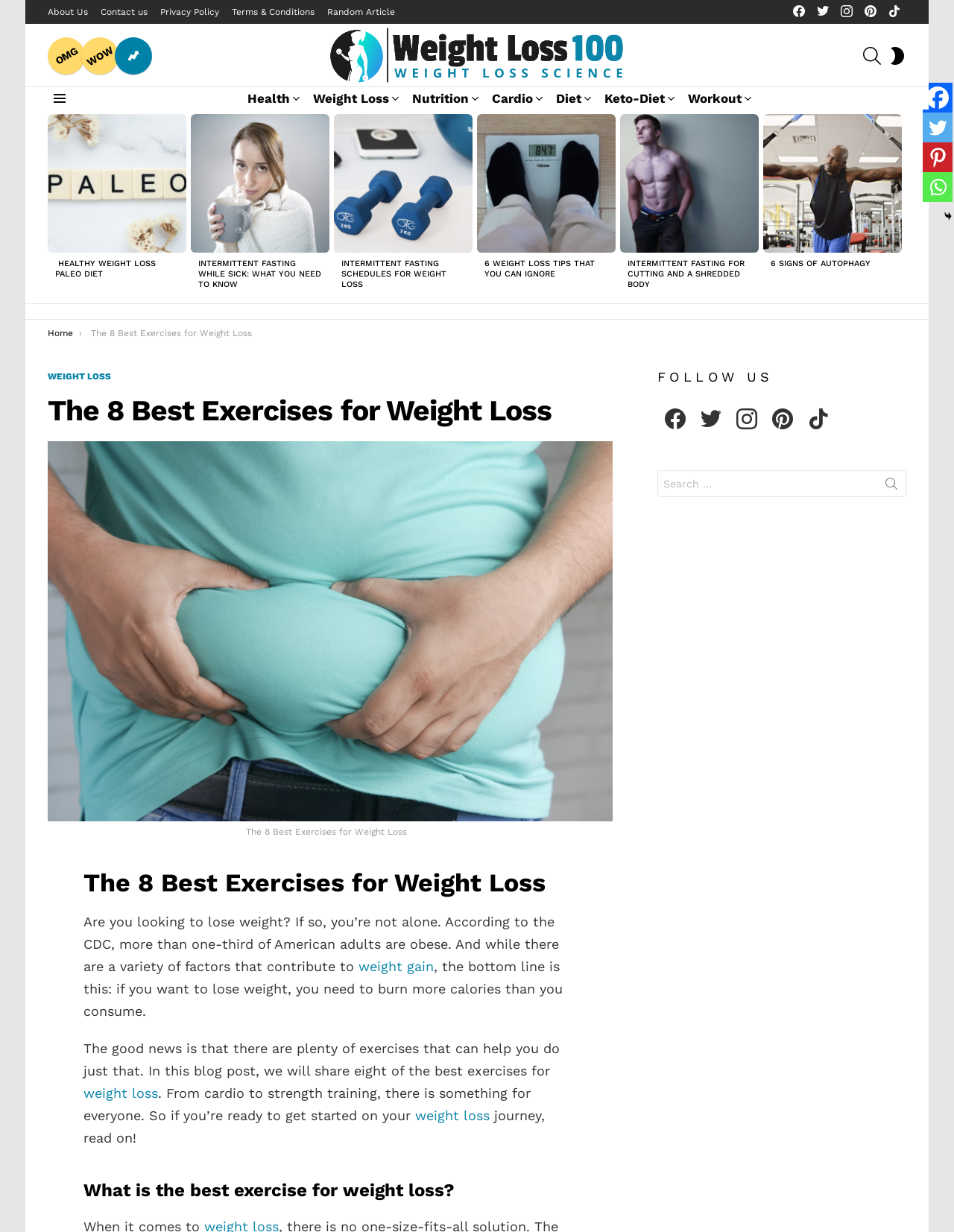Identify the bounding box coordinates of the part that should be clicked to carry out this instruction: "search for something".

[0.905, 0.033, 0.923, 0.057]